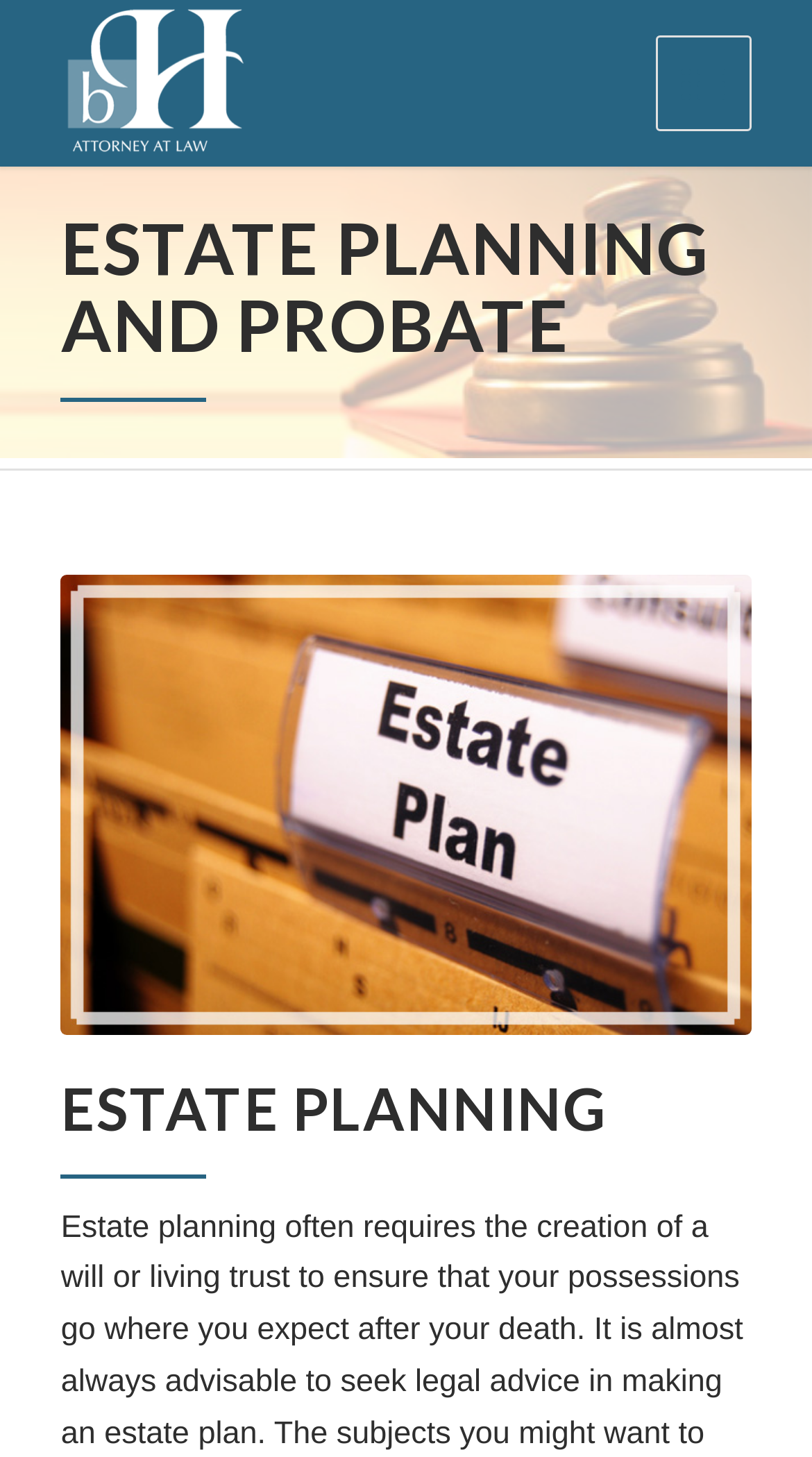What is the profession of Blair Henningsgaard?
Answer the question with a thorough and detailed explanation.

Based on the webpage, there is a link and an image with the text 'Blair Henningsgaard, Attorney at Law', which suggests that Blair Henningsgaard is an Attorney at Law.